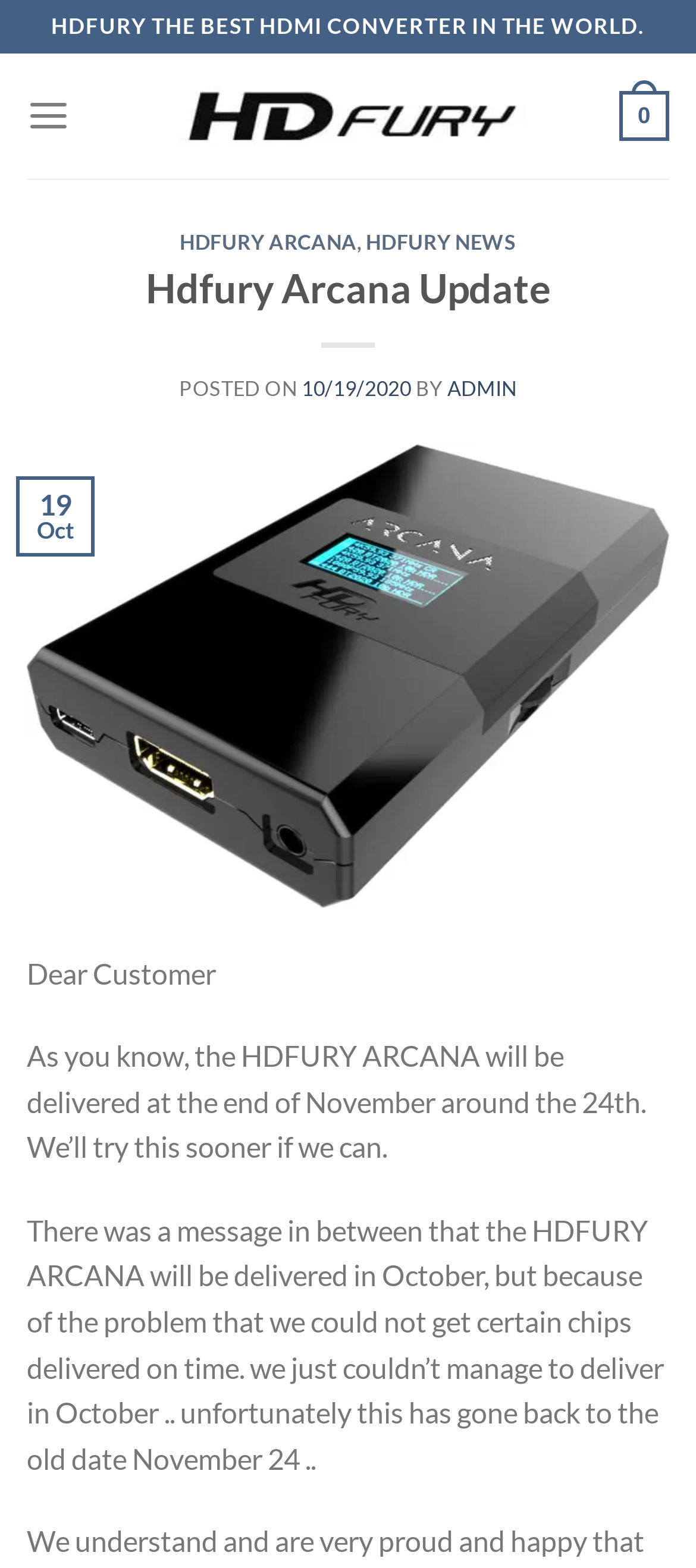Utilize the information from the image to answer the question in detail:
What is the reason for the delay in delivery of HDFURY ARCANA?

The answer can be found in the paragraph that starts with 'Dear Customer'. It states that the reason for the delay is that they could not get certain chips delivered on time.